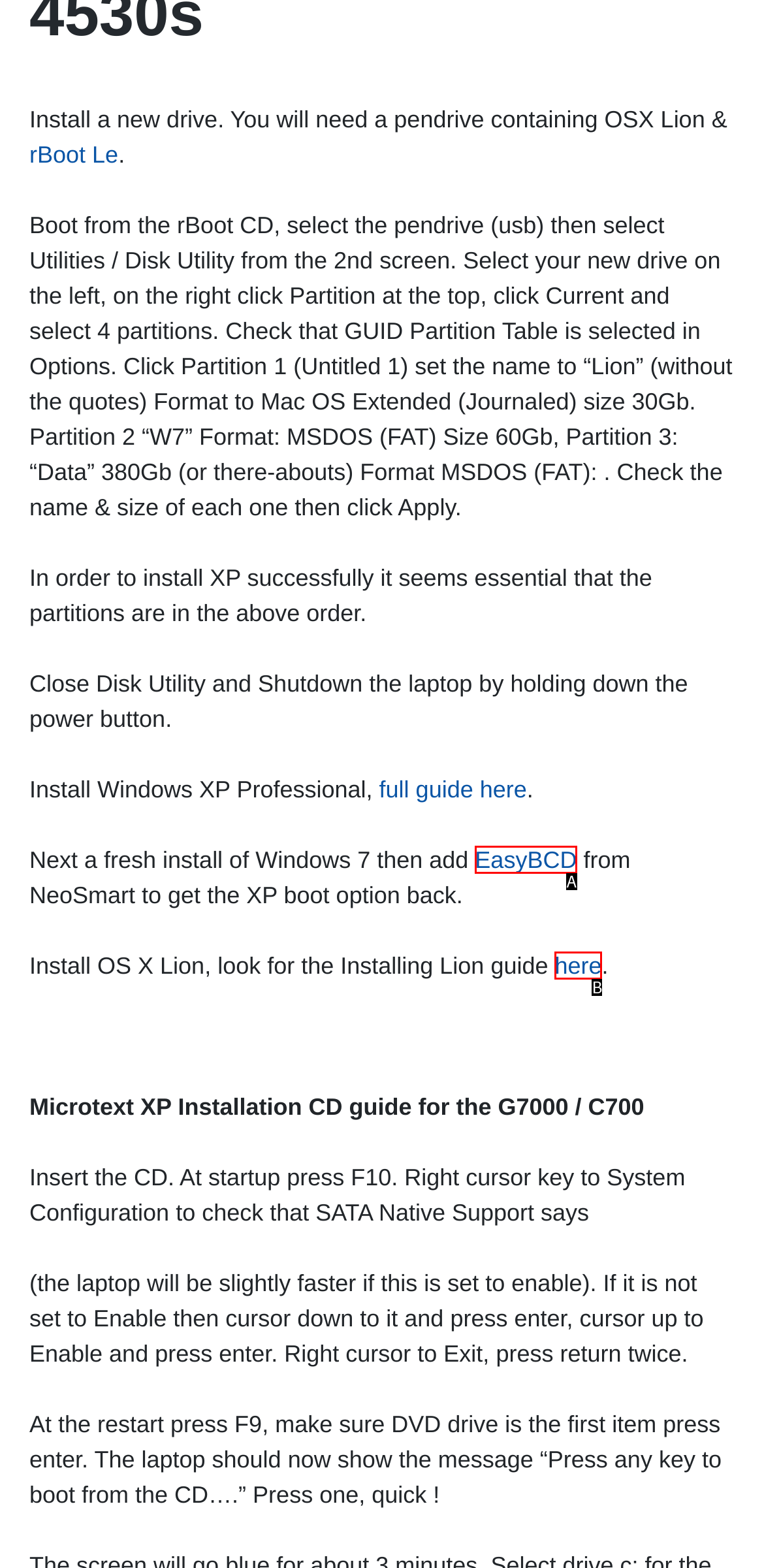Match the description: EasyBCD to the correct HTML element. Provide the letter of your choice from the given options.

A